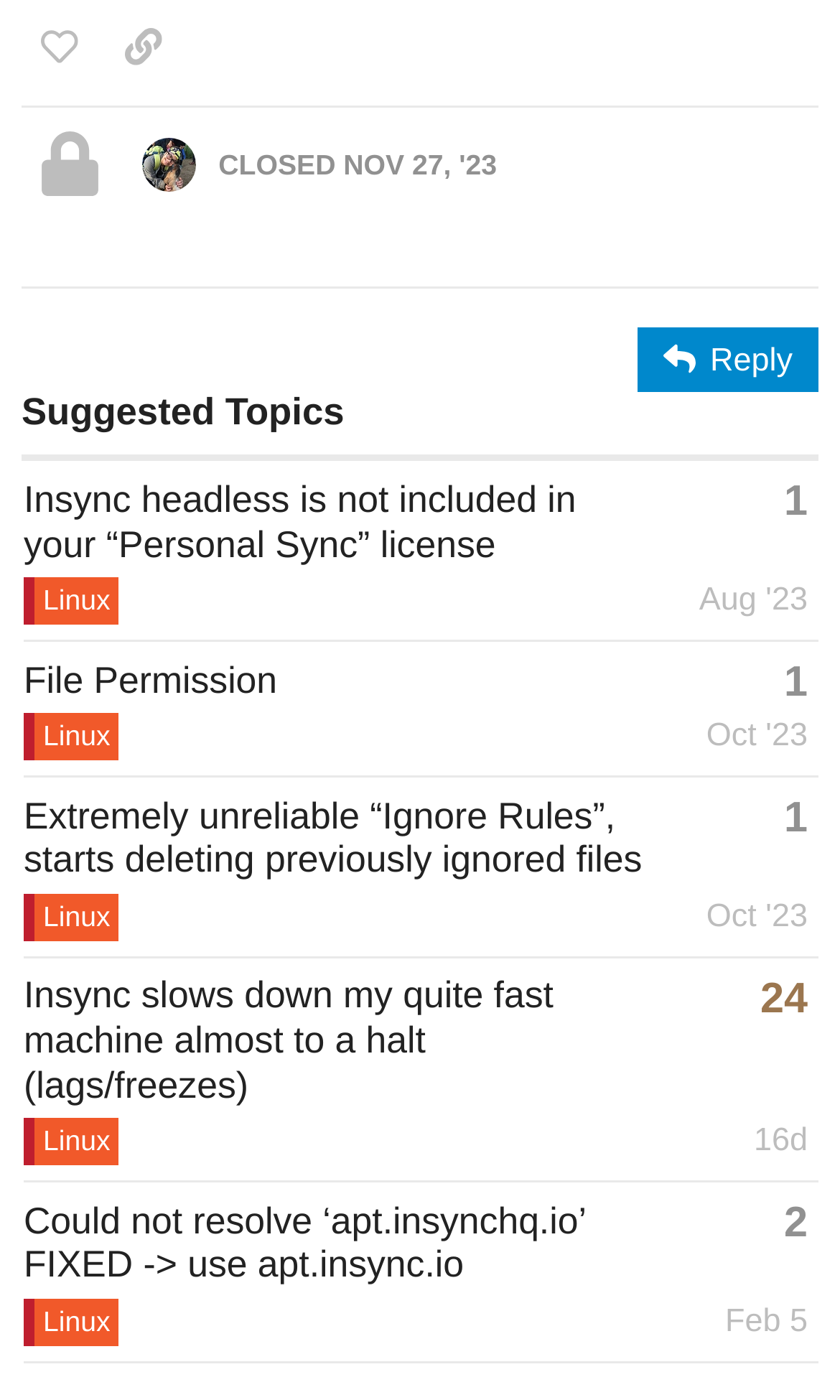Identify the bounding box for the described UI element: "Reply".

[0.759, 0.234, 0.974, 0.28]